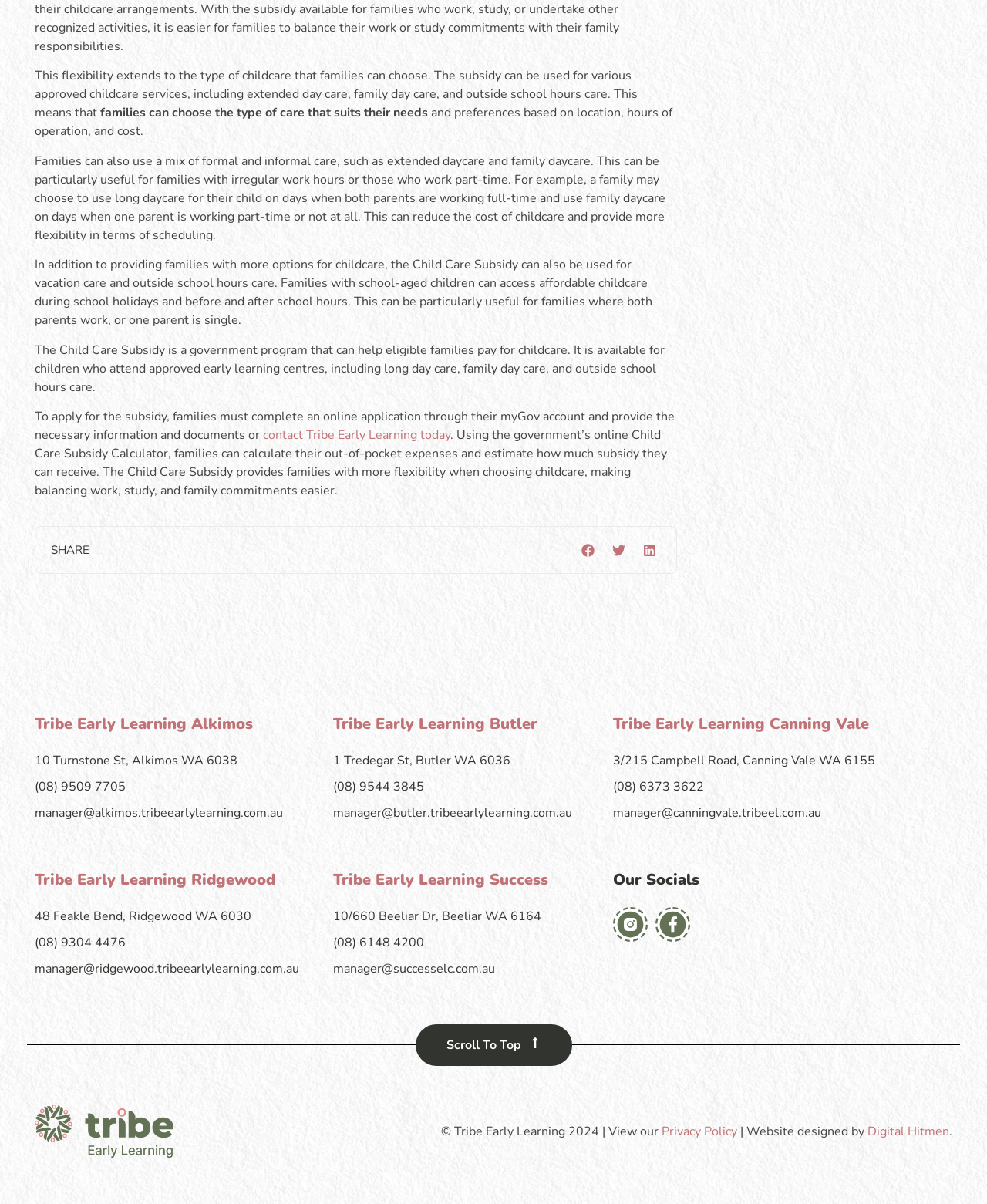Please find the bounding box coordinates of the element that needs to be clicked to perform the following instruction: "Contact Tribe Early Learning today". The bounding box coordinates should be four float numbers between 0 and 1, represented as [left, top, right, bottom].

[0.266, 0.354, 0.456, 0.368]